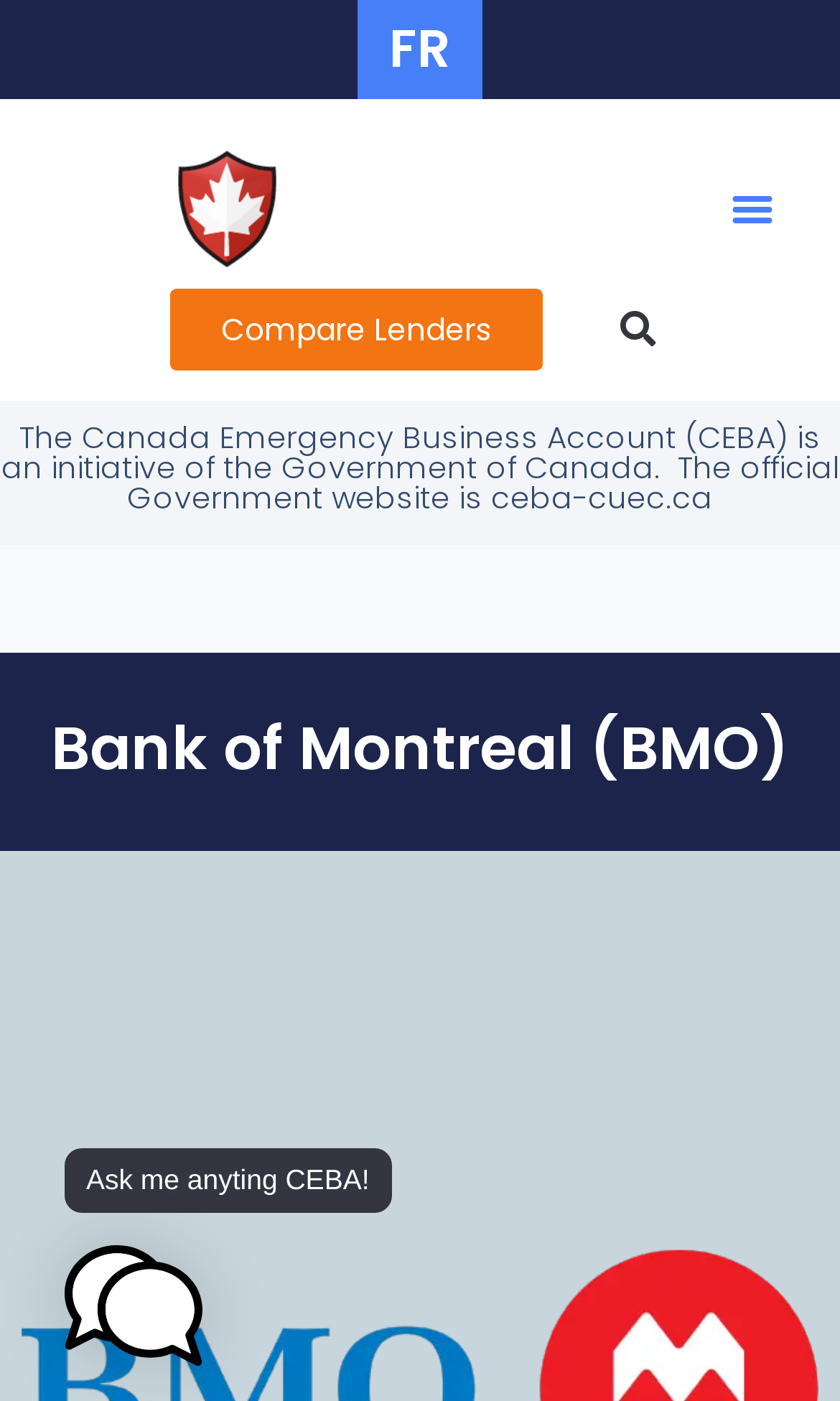What is the name of the bank?
Refer to the image and provide a one-word or short phrase answer.

Bank of Montreal